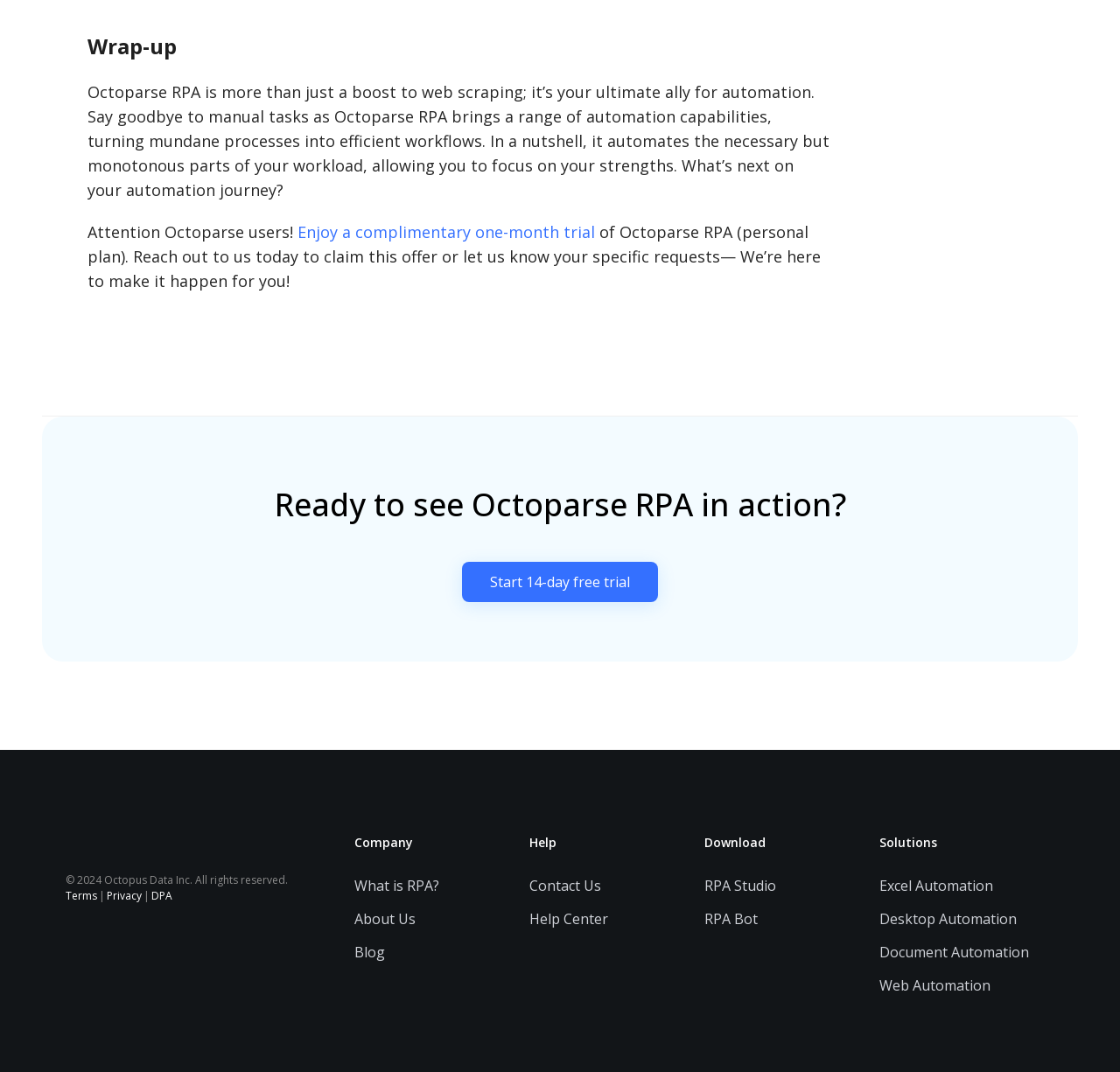Please determine the bounding box coordinates of the element to click in order to execute the following instruction: "Start 14-day free trial". The coordinates should be four float numbers between 0 and 1, specified as [left, top, right, bottom].

[0.412, 0.524, 0.588, 0.561]